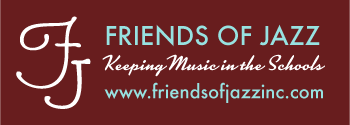Provide your answer in a single word or phrase: 
What is the tagline of 'Friends of Jazz'?

Keeping Music in the Schools